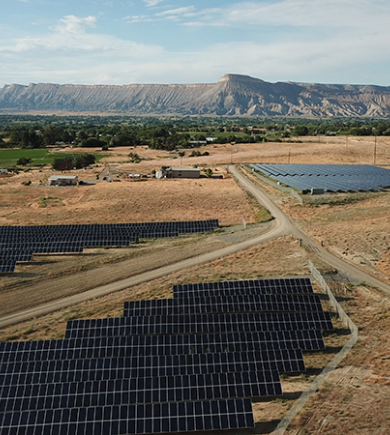What is the terrain like in the foreground?
Look at the image and respond to the question as thoroughly as possible.

The caption describes the foreground as having 'rows of dark solar panels contrast[ing] sharply with the sandy terrain', indicating that the terrain in the foreground is sandy.